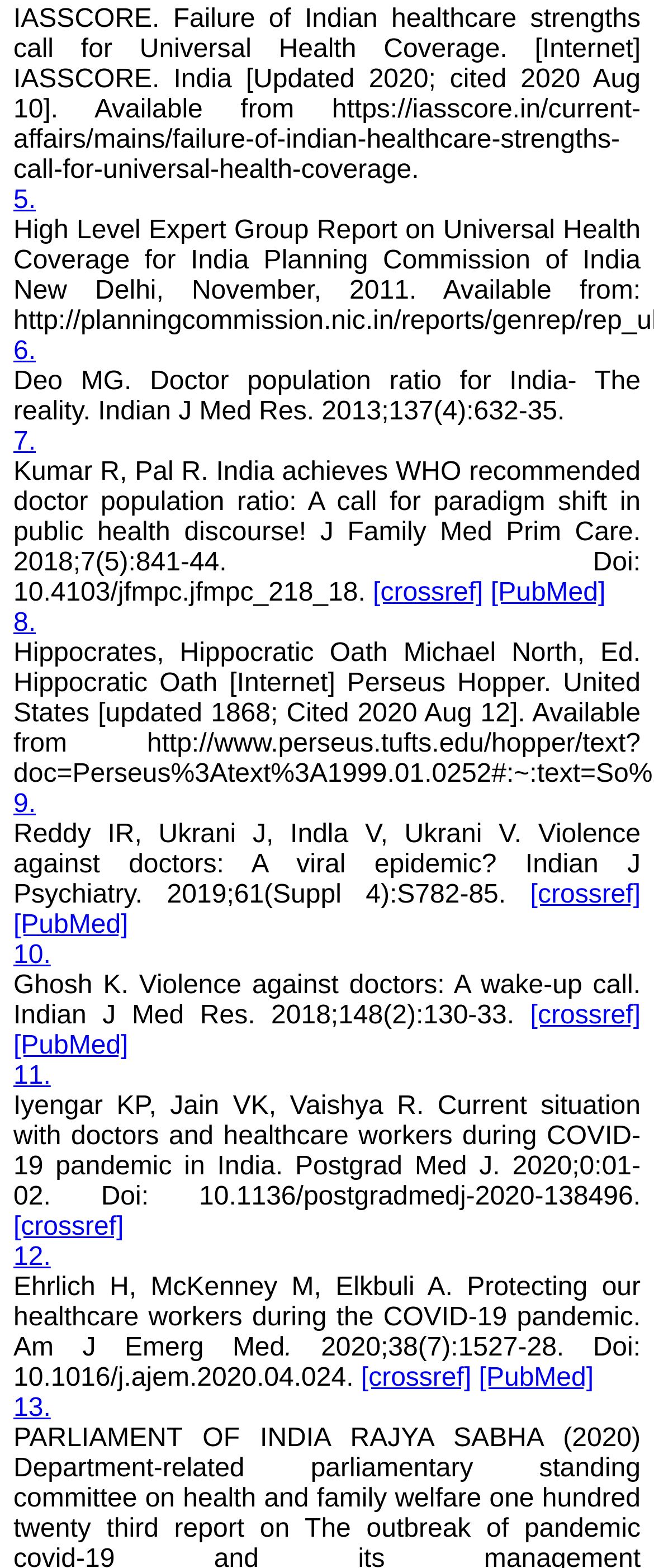Identify the bounding box coordinates of the region that needs to be clicked to carry out this instruction: "Read the article by Deo MG". Provide these coordinates as four float numbers ranging from 0 to 1, i.e., [left, top, right, bottom].

[0.021, 0.235, 0.979, 0.272]